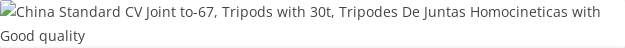Explain the scene depicted in the image, including all details.

The image showcases a high-quality China Standard CV Joint, specifically model to-67, which is designed to be paired with tripods rated for 30 tons. This component is essential for ensuring proper functionality and durability in automotive applications, particularly in the drivetrain where reliable performance is critical. The product's robust construction and standards highlight its suitability for both replacement and upgrade purposes in various vehicles, emphasizing its importance in maintaining vehicle mobility and safety.